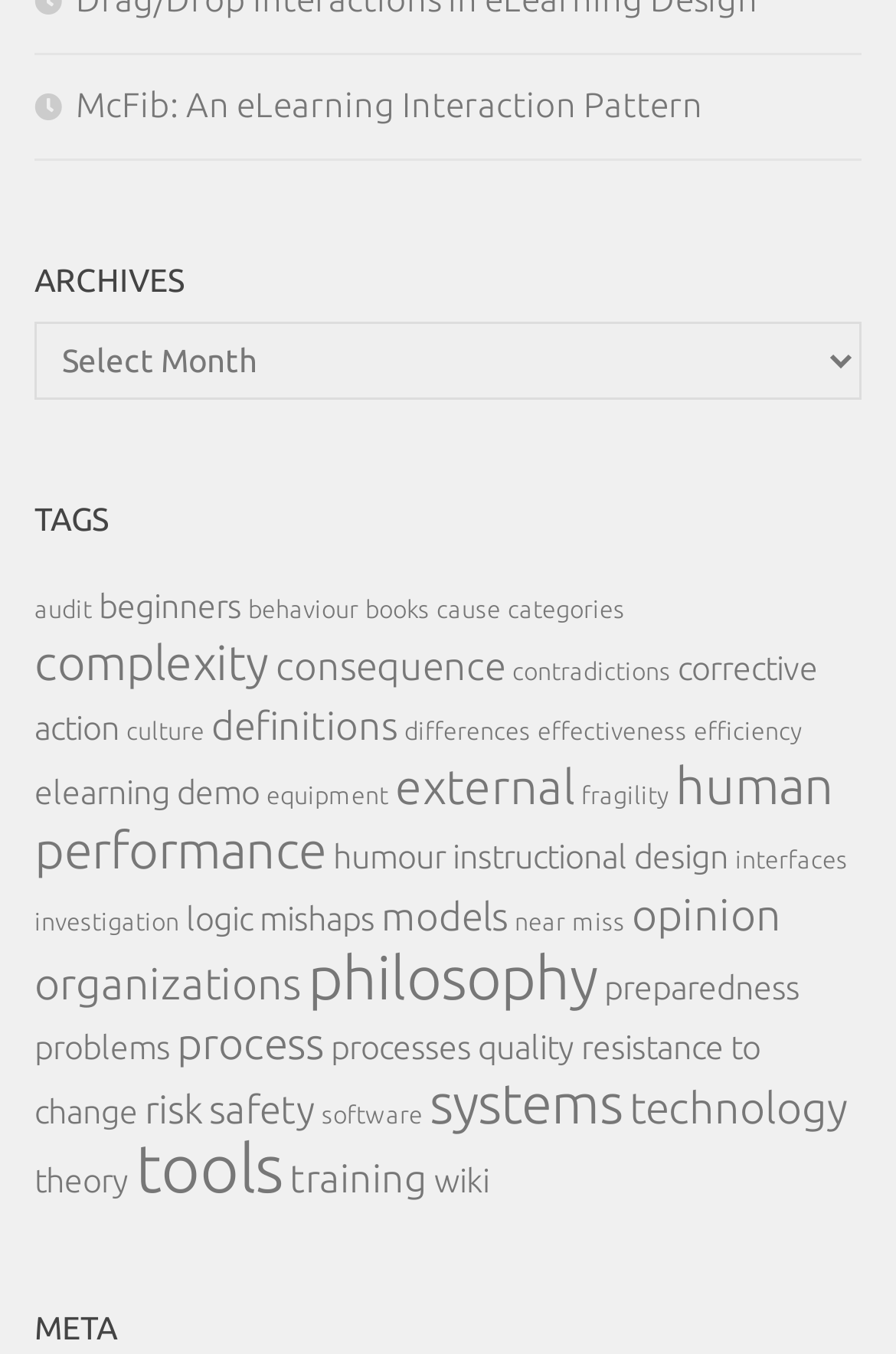Is there a tag related to 'elearning demo'?
Give a detailed explanation using the information visible in the image.

I searched for the text 'elearning demo' in the links under the 'TAGS' heading and found a link 'elearning demo (2 items)', which indicates that there is a tag related to 'elearning demo'.